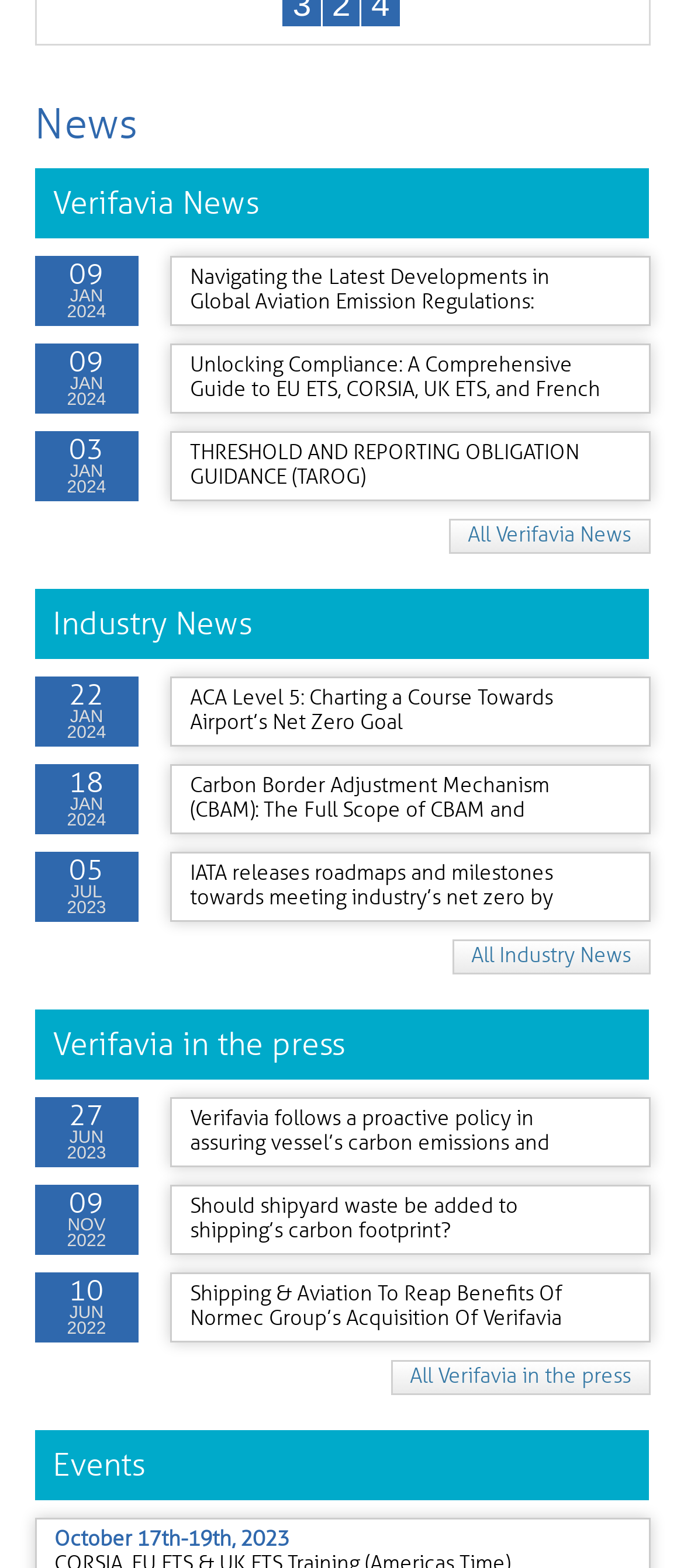Show the bounding box coordinates for the HTML element as described: "All Verifavia News".

[0.655, 0.331, 0.95, 0.353]